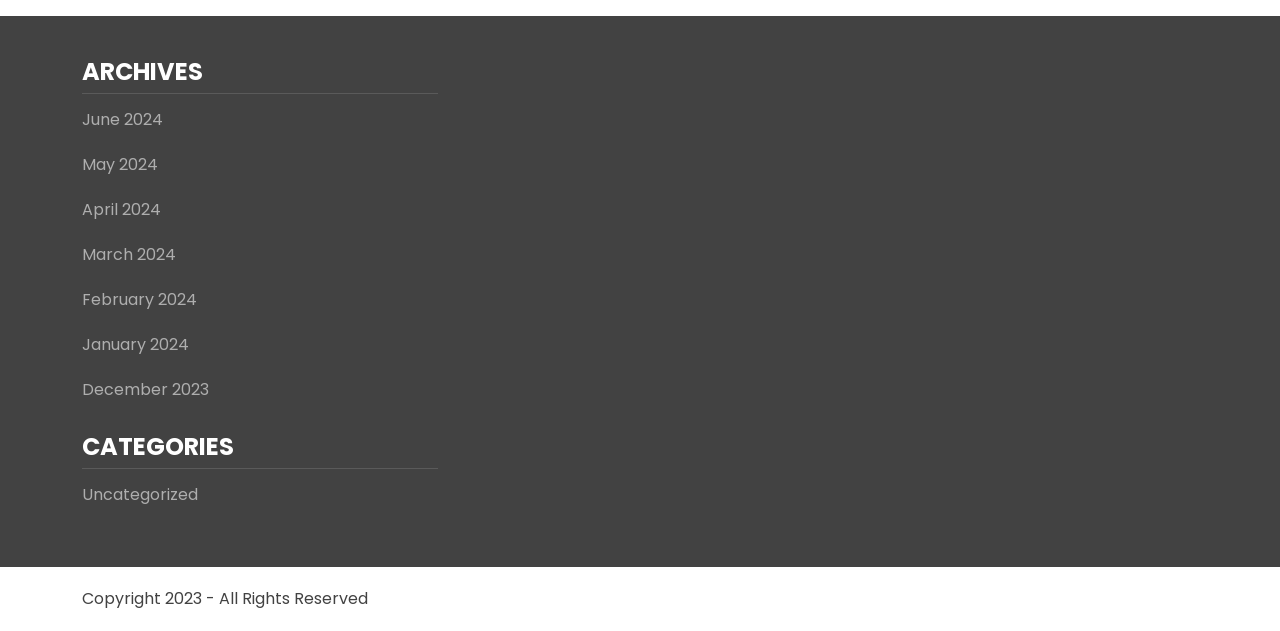Can you specify the bounding box coordinates for the region that should be clicked to fulfill this instruction: "browse categories".

[0.064, 0.676, 0.342, 0.744]